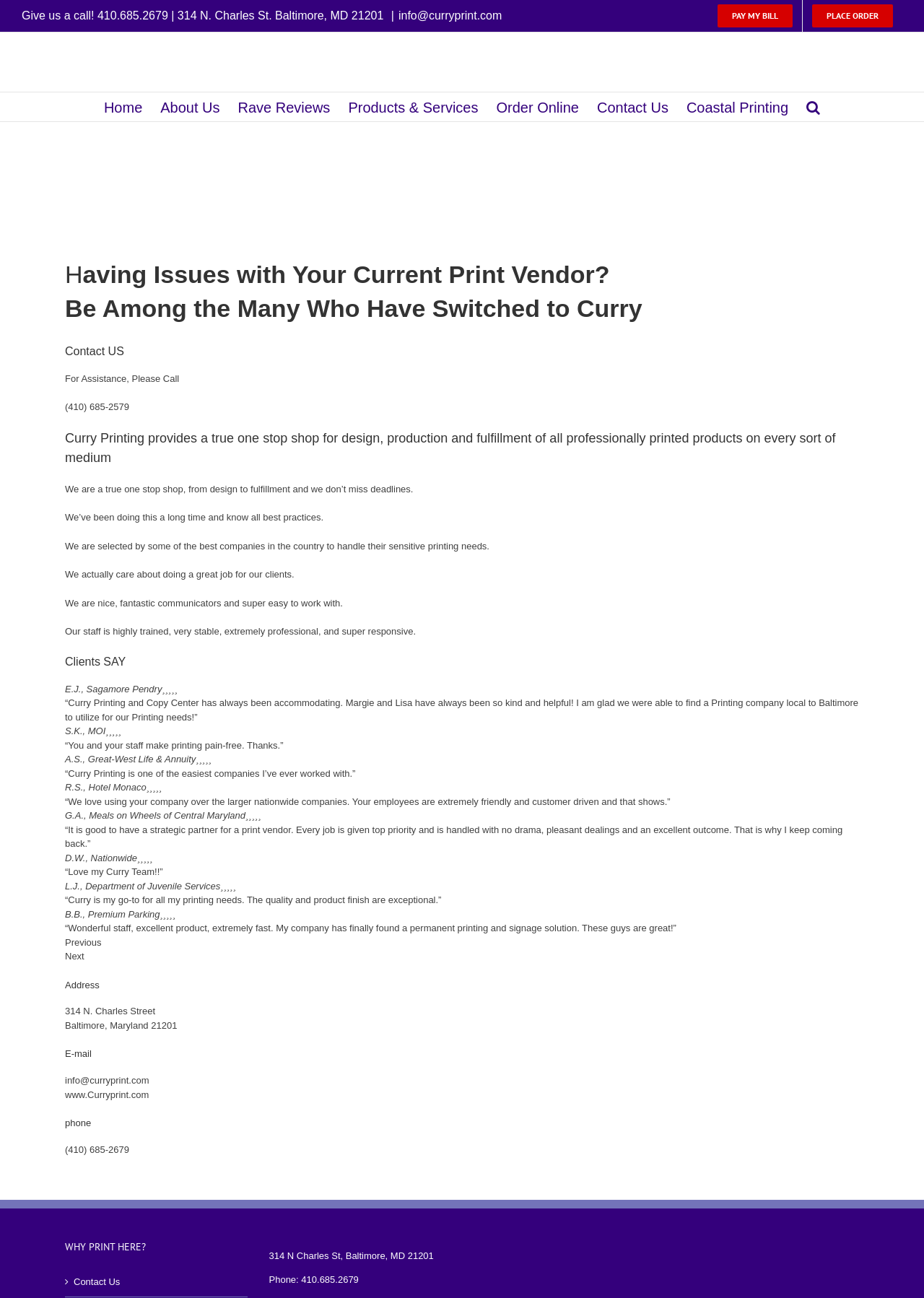Please give a short response to the question using one word or a phrase:
What is the address of Curry Printing?

314 N. Charles Street, Baltimore, MD 21201